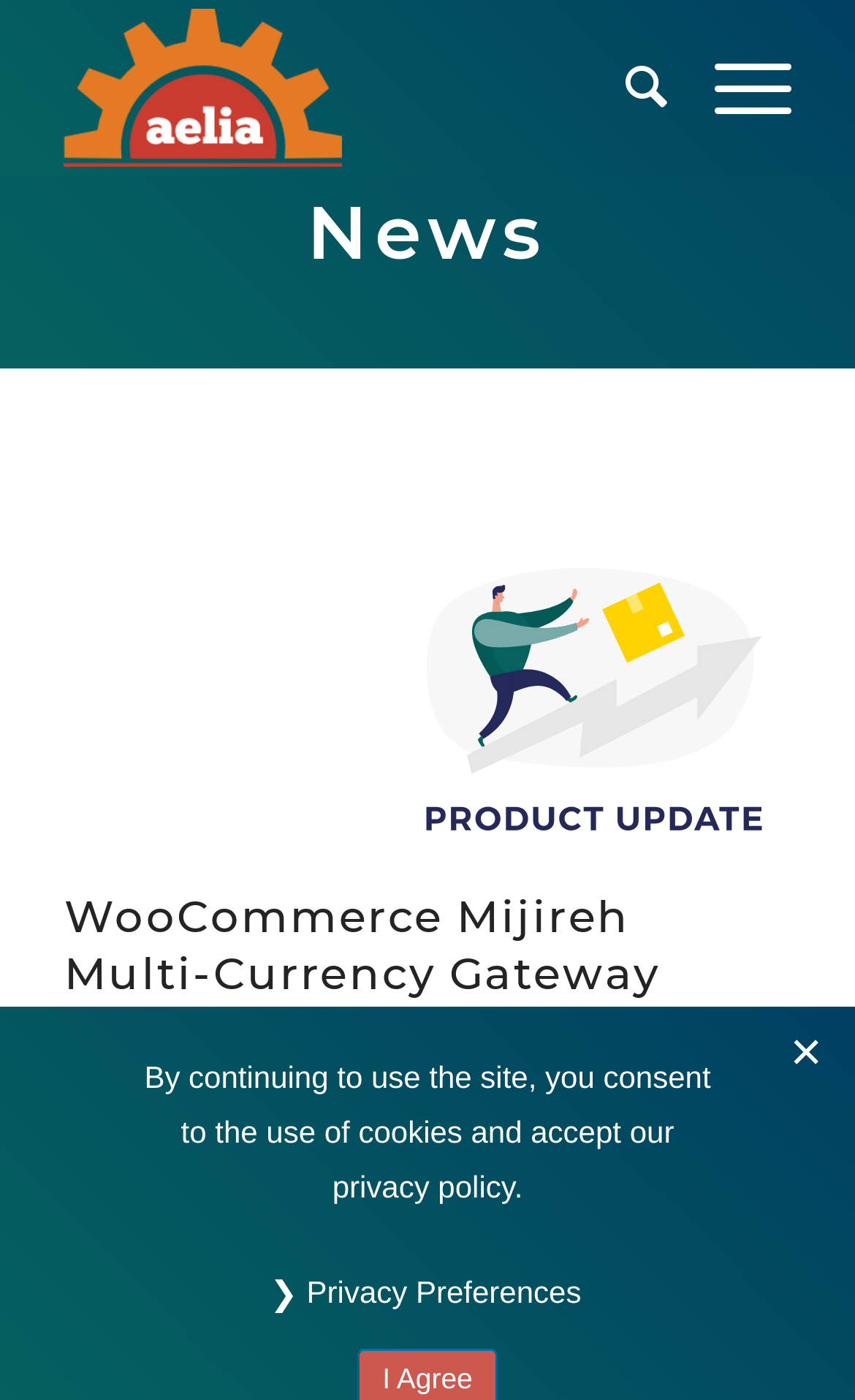Kindly respond to the following question with a single word or a brief phrase: 
What is the purpose of the button at the bottom?

Privacy Preferences